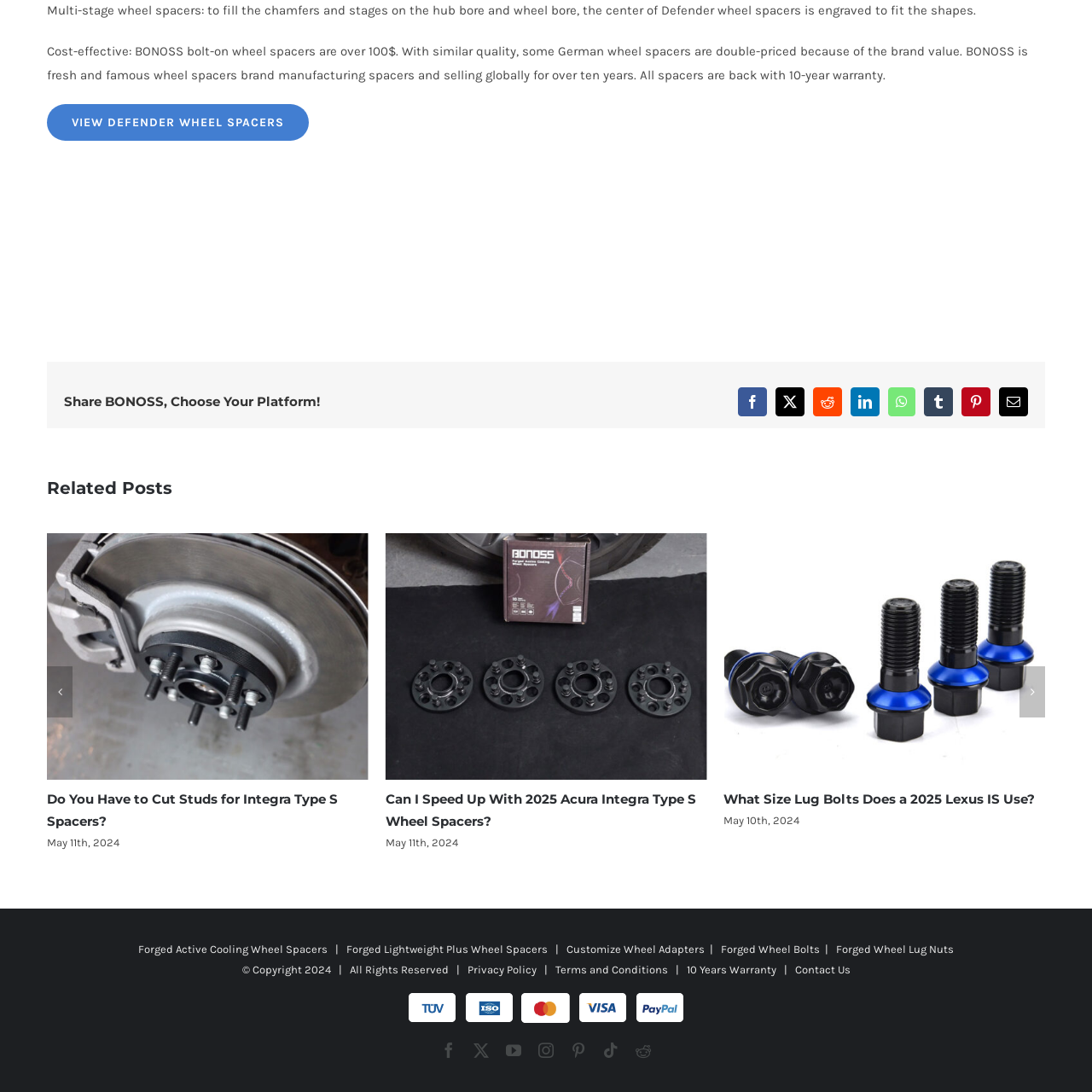From the screenshot, find the bounding box of the UI element matching this description: "More payment options". Supply the bounding box coordinates in the form [left, top, right, bottom], each a float between 0 and 1.

None